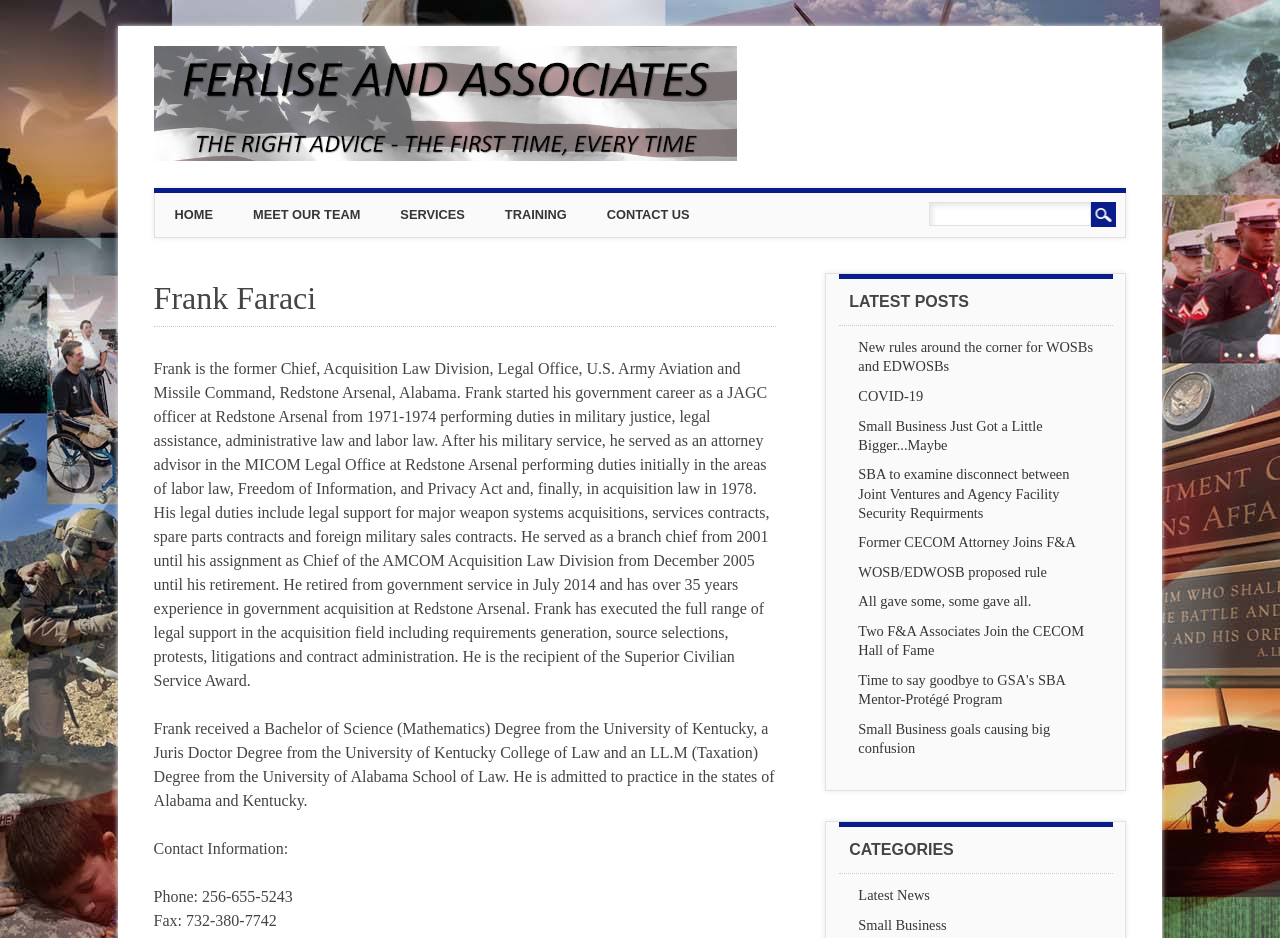Identify the bounding box coordinates for the region of the element that should be clicked to carry out the instruction: "Read about Frank Faraci". The bounding box coordinates should be four float numbers between 0 and 1, i.e., [left, top, right, bottom].

[0.12, 0.301, 0.606, 0.349]